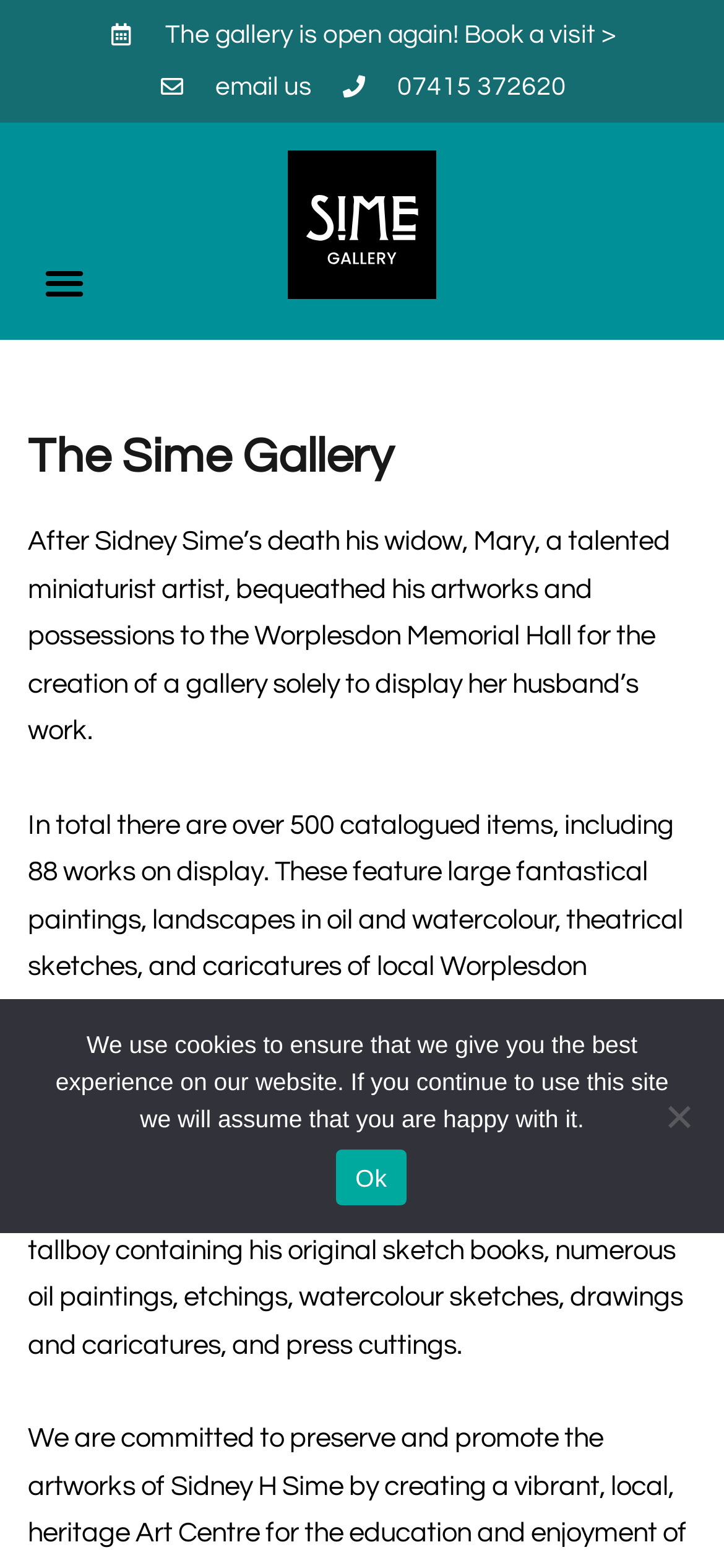Look at the image and give a detailed response to the following question: How many artworks are on display?

I found this answer by reading the second paragraph of text on the webpage, which states 'In total there are over 500 catalogued items, including 88 works on display.'